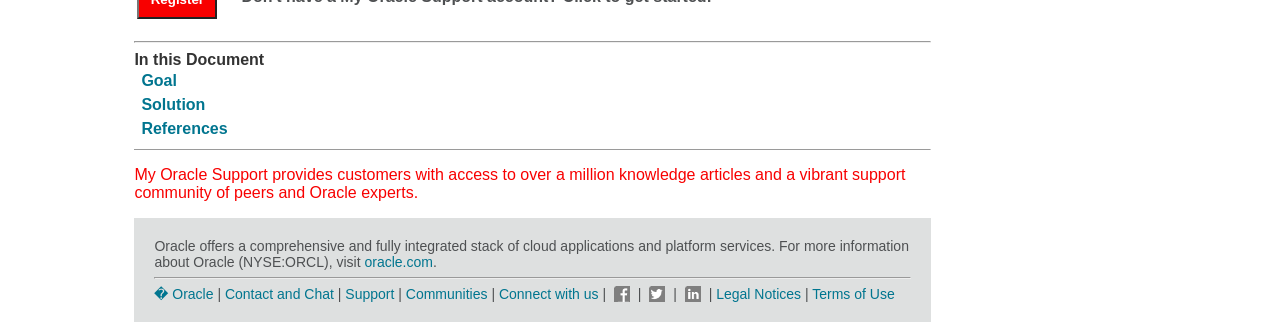Find the bounding box coordinates for the HTML element described in this sentence: "oracle.com". Provide the coordinates as four float numbers between 0 and 1, in the format [left, top, right, bottom].

[0.285, 0.764, 0.338, 0.812]